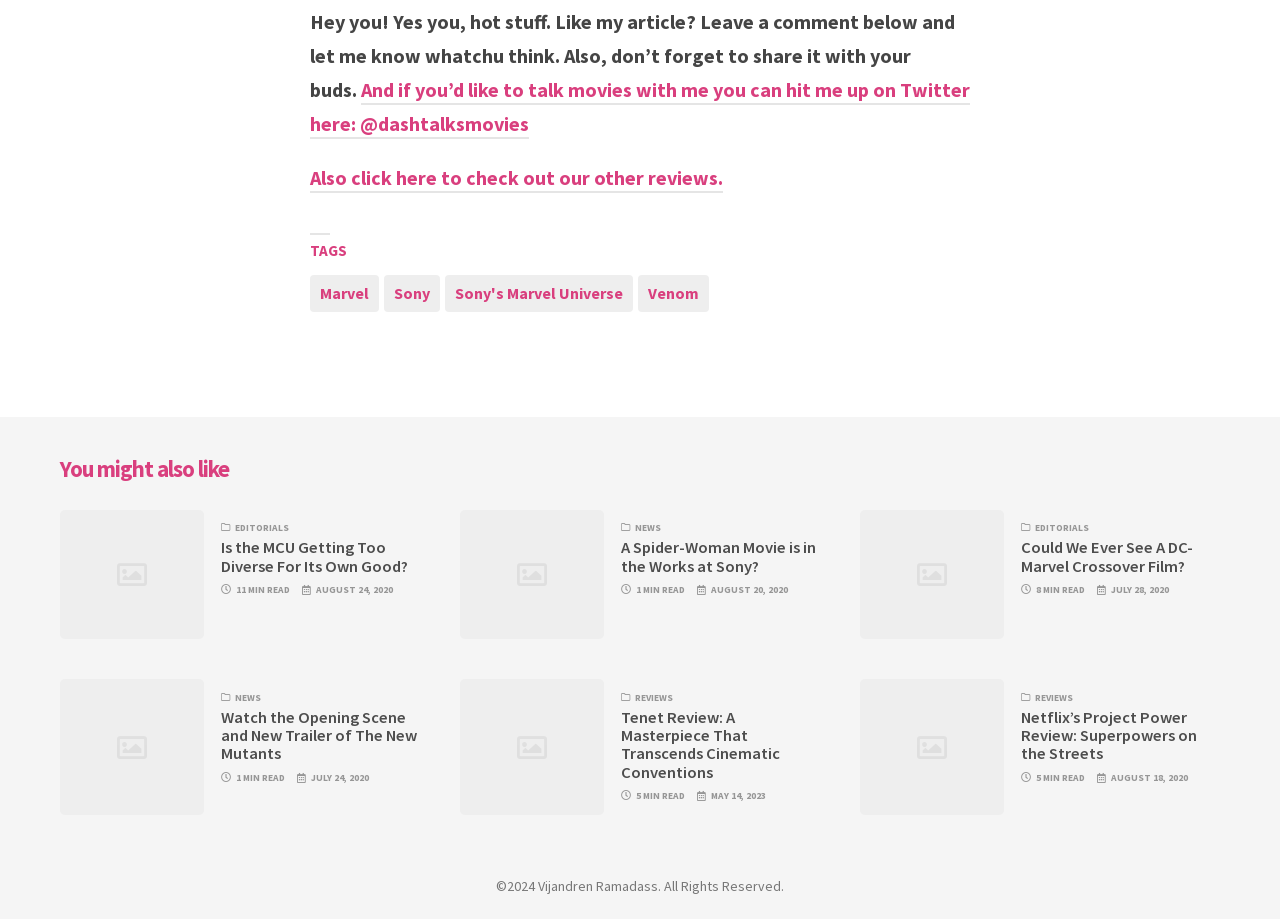Given the element description: "Sony's Marvel Universe", predict the bounding box coordinates of this UI element. The coordinates must be four float numbers between 0 and 1, given as [left, top, right, bottom].

[0.348, 0.299, 0.495, 0.34]